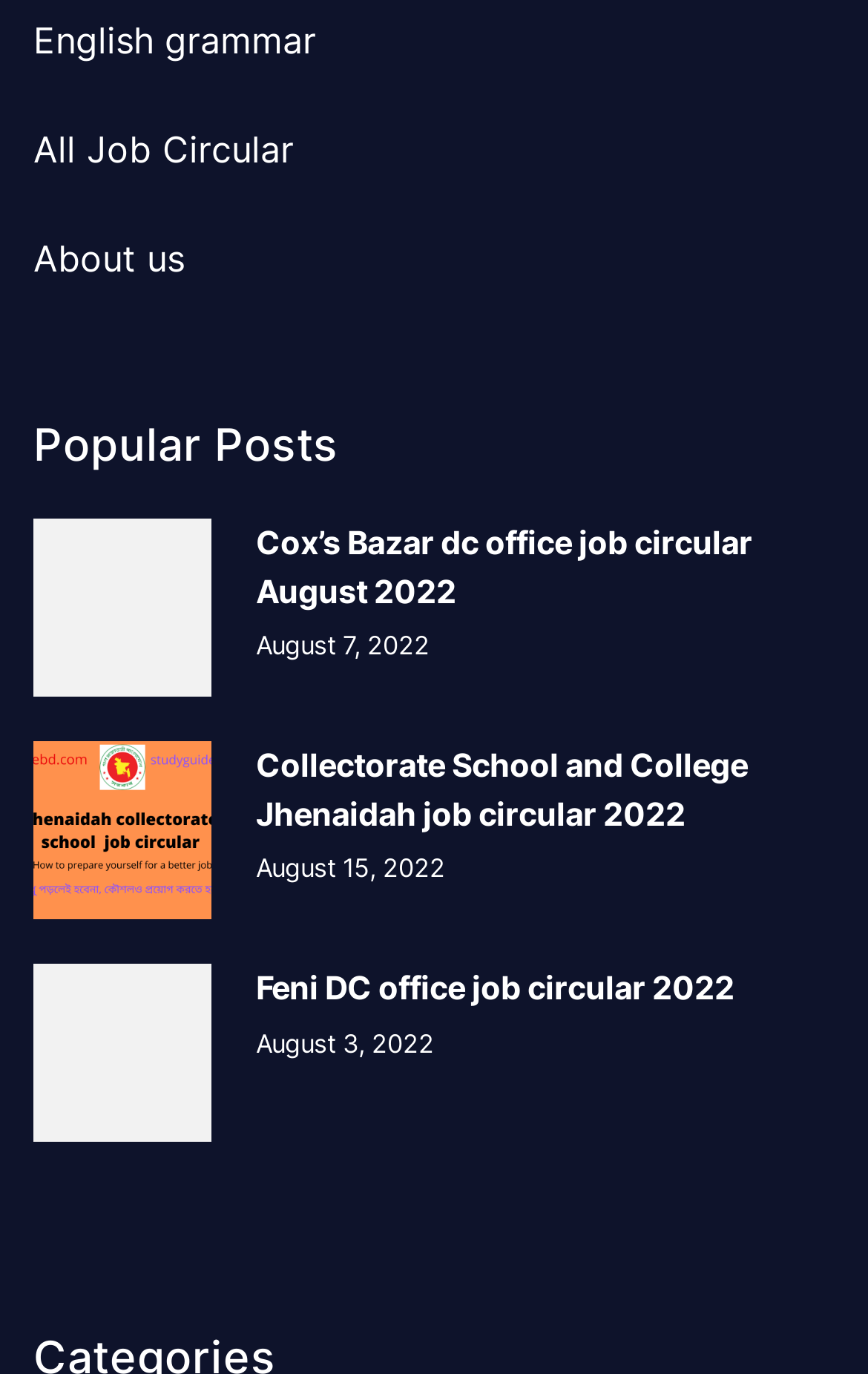How many links are there in the 'Popular Posts' section?
Refer to the image and provide a one-word or short phrase answer.

6